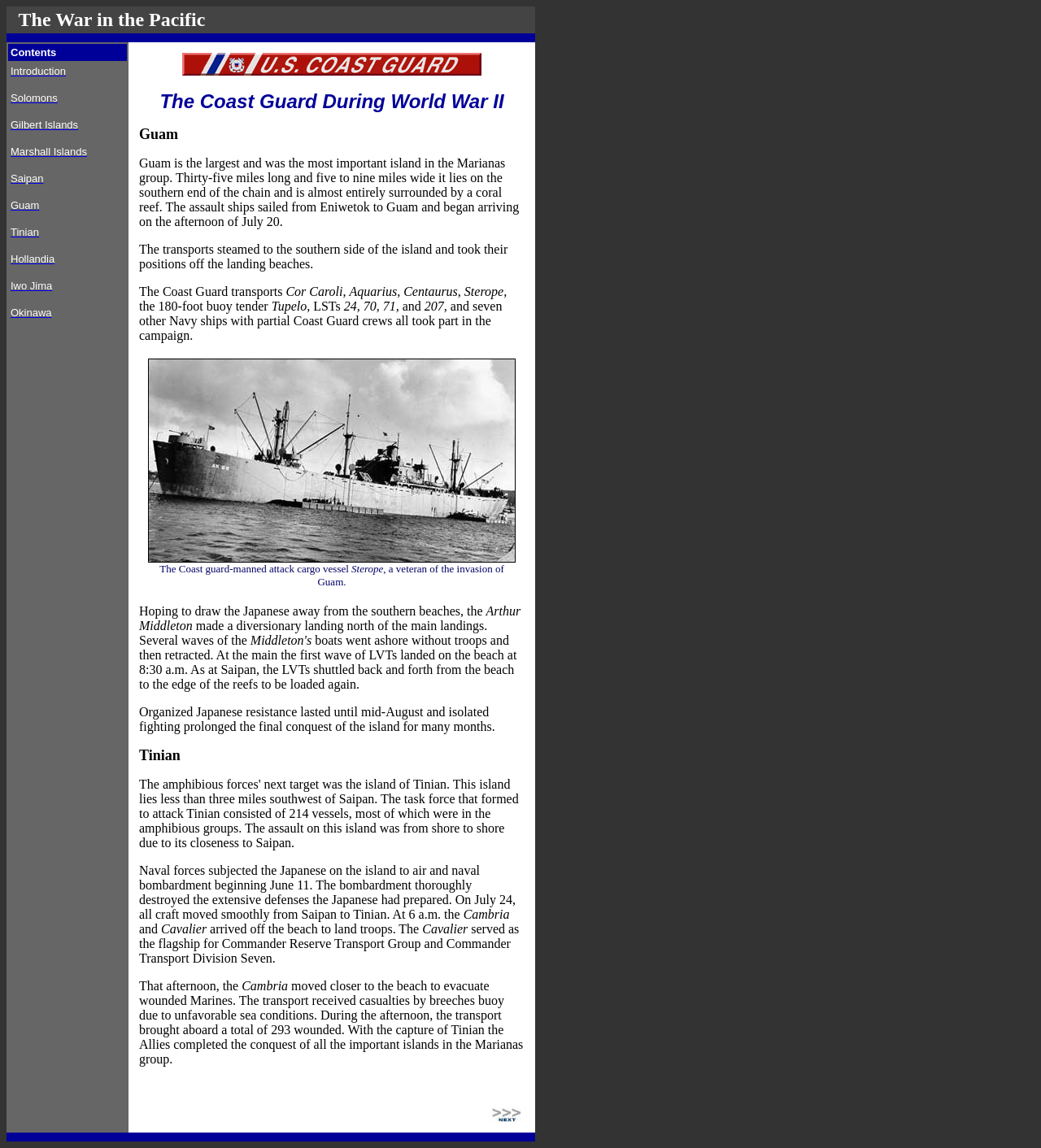What is the name of the island where the Coast Guard made a diversionary landing?
Give a detailed and exhaustive answer to the question.

According to the webpage, the Coast Guard made a diversionary landing north of the main landings on the island of Guam.